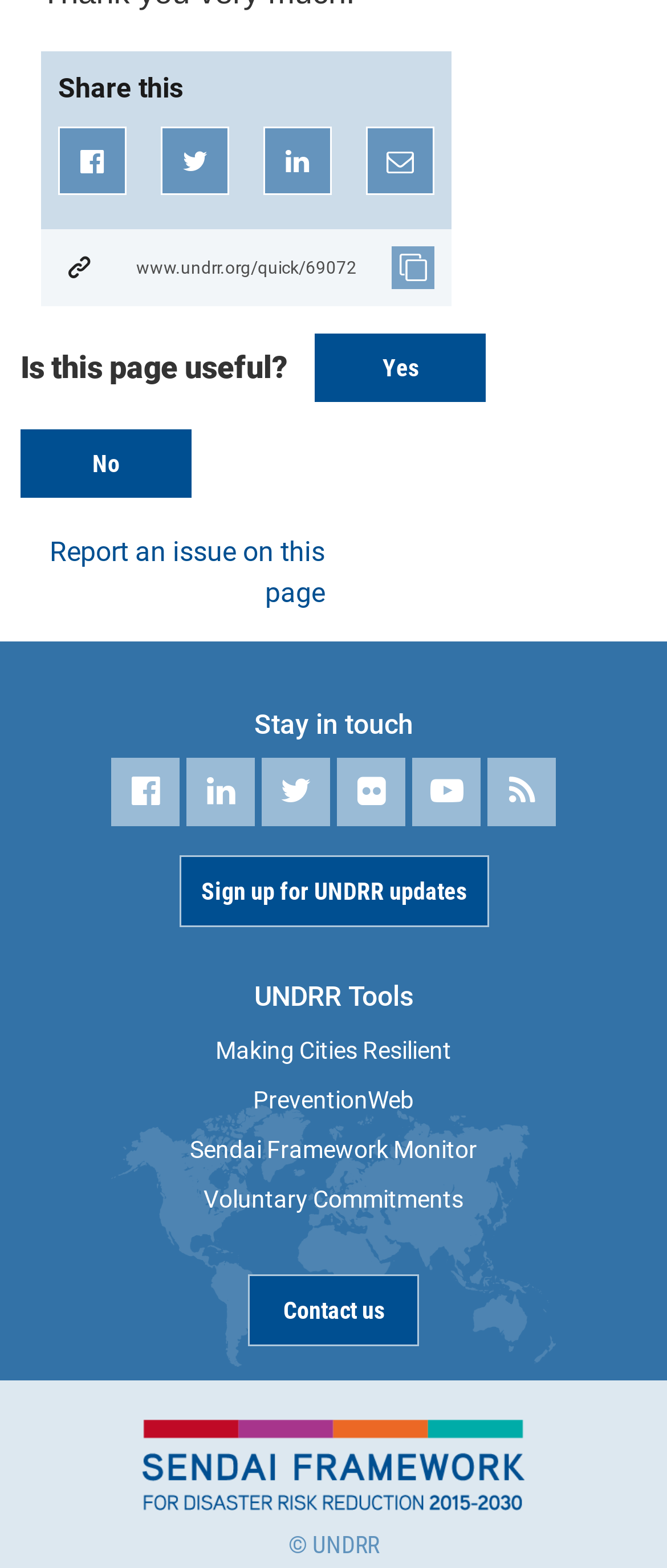Specify the bounding box coordinates (top-left x, top-left y, bottom-right x, bottom-right y) of the UI element in the screenshot that matches this description: Making Cities Resilient

[0.323, 0.661, 0.677, 0.679]